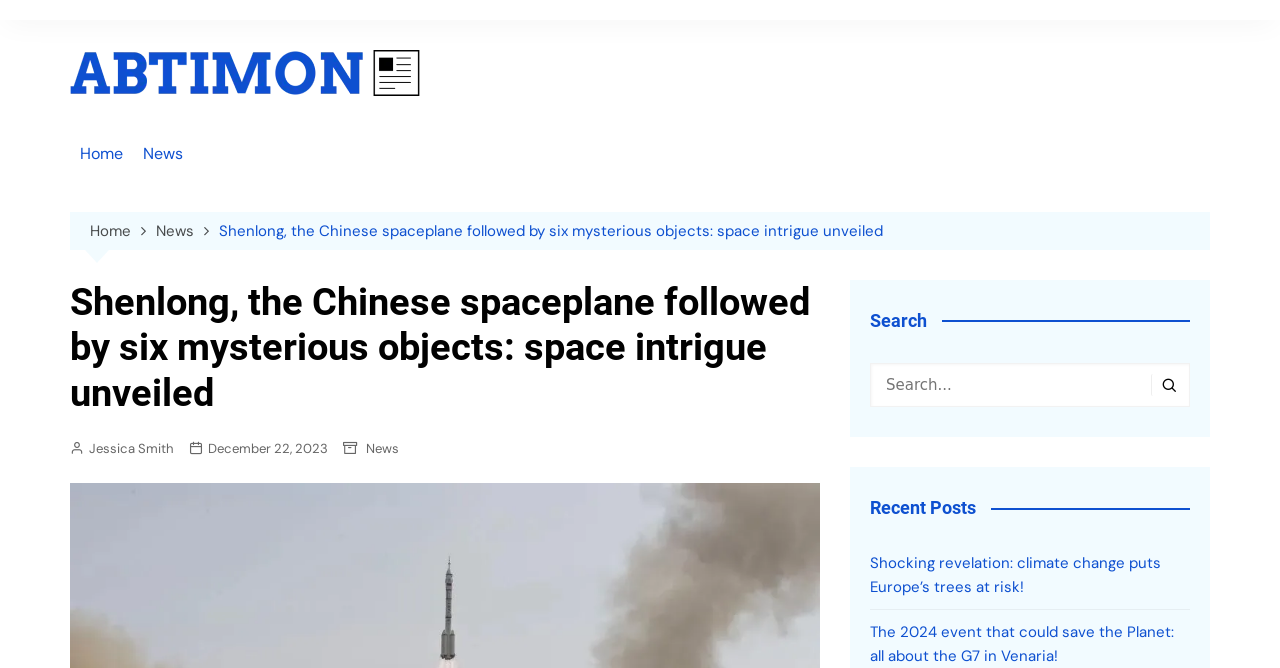Determine the coordinates of the bounding box for the clickable area needed to execute this instruction: "Go to Home page".

[0.055, 0.189, 0.104, 0.272]